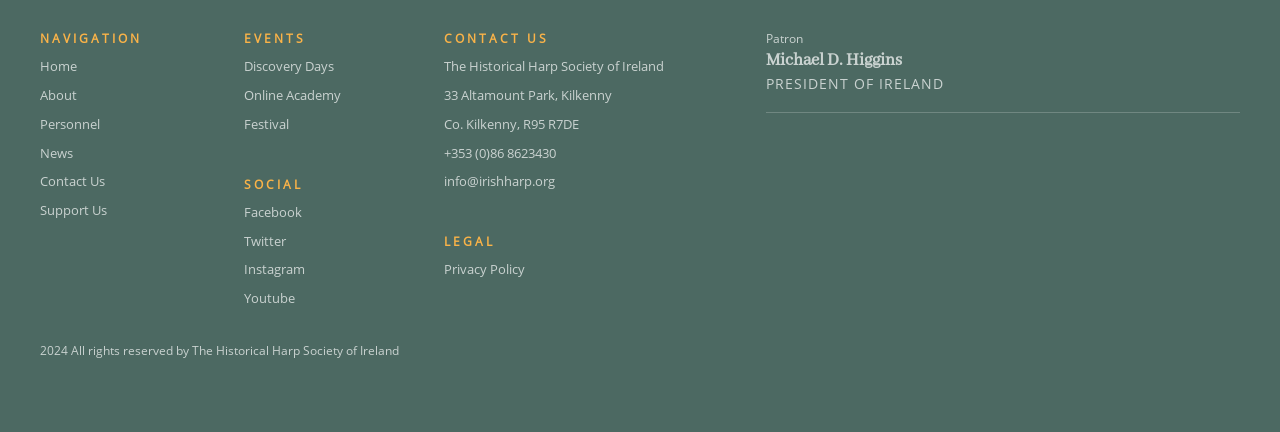Based on the visual content of the image, answer the question thoroughly: How many navigation links are there?

I counted the number of links under the 'NAVIGATION' section, which are 'Home', 'About', 'Personnel', 'News', 'Contact Us', and 'Support Us'.